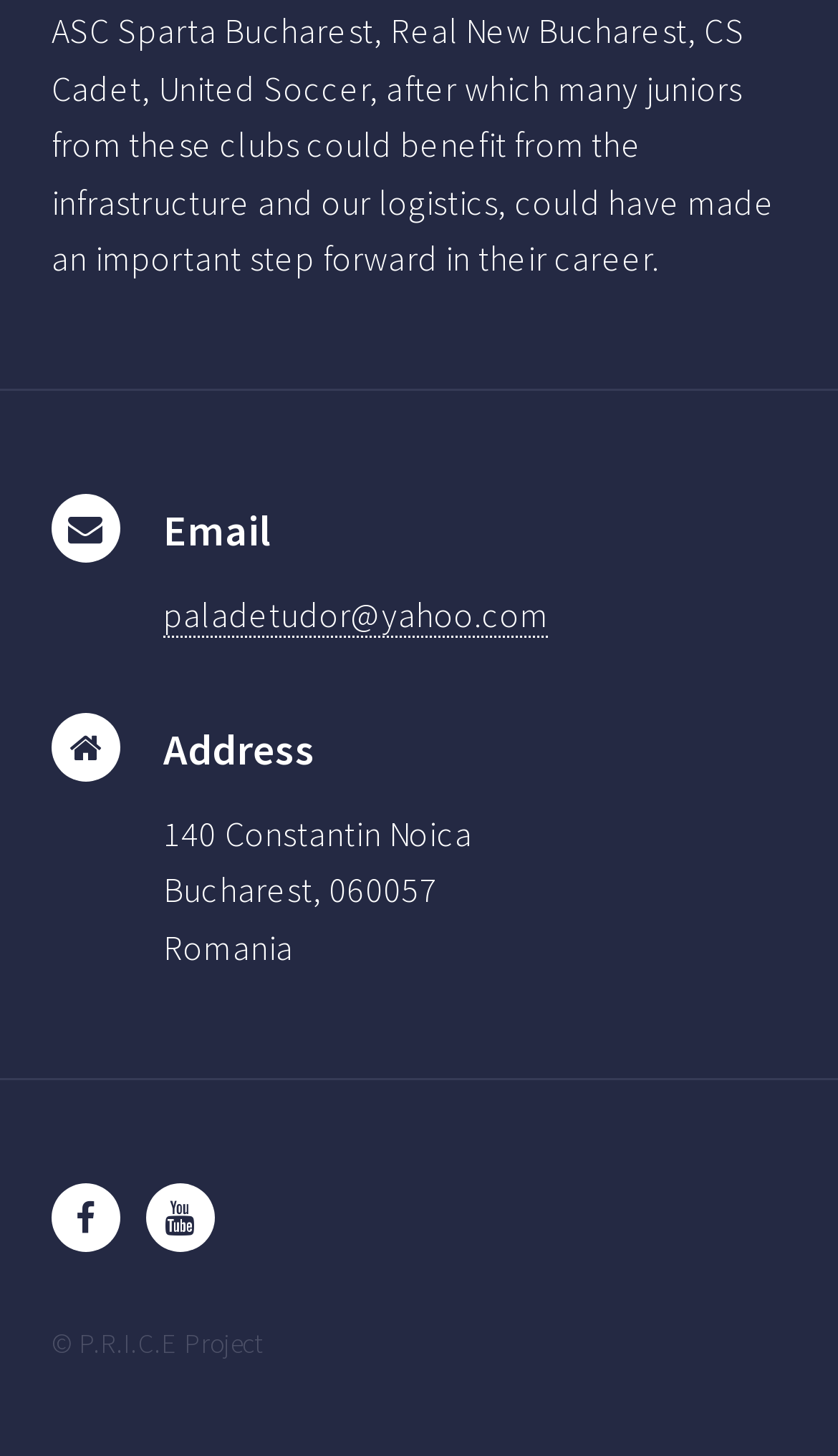What is the name of the project?
Please provide a single word or phrase as your answer based on the image.

P.R.I.C.E Project